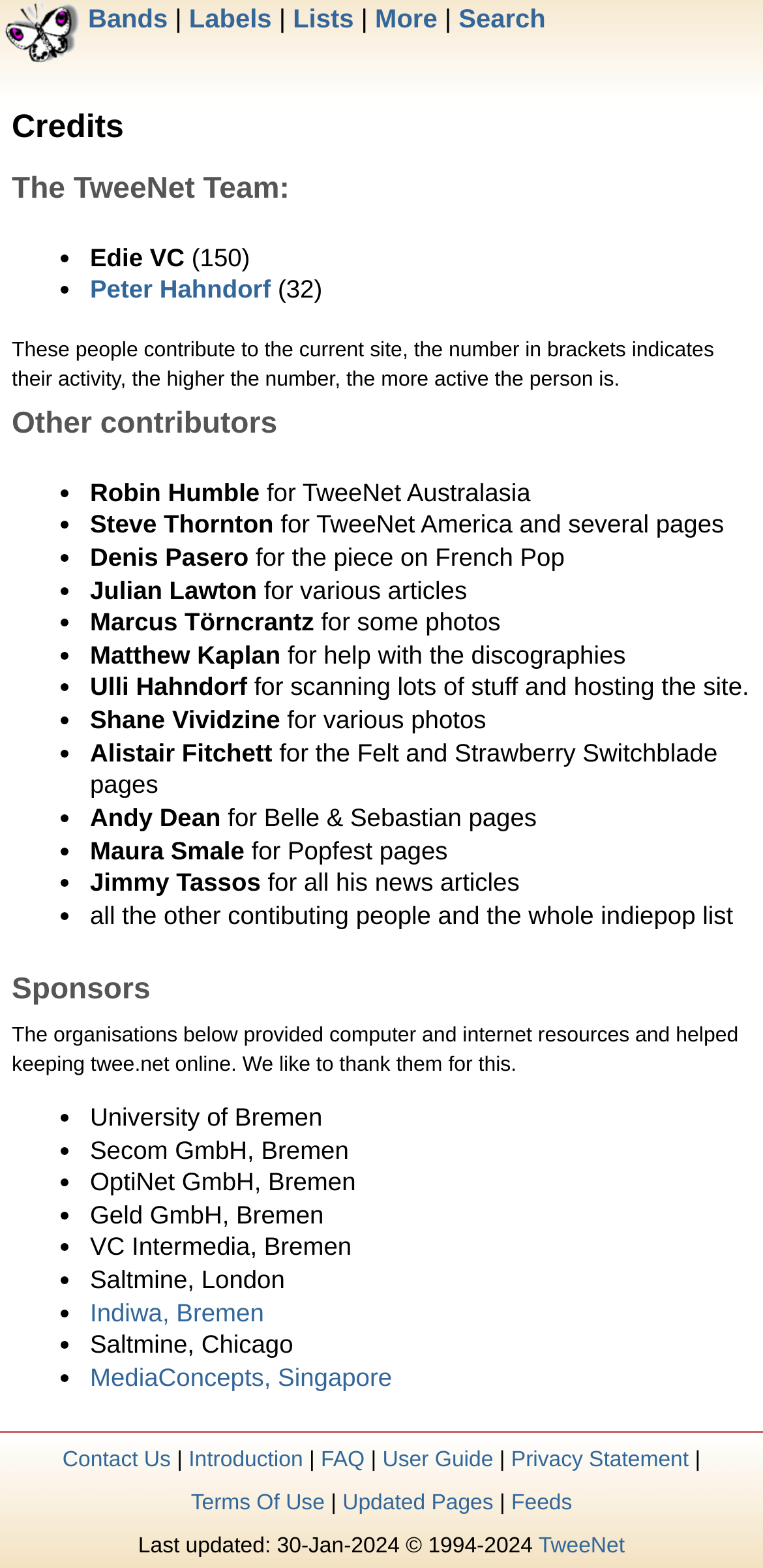Please determine the bounding box coordinates of the element's region to click in order to carry out the following instruction: "Visit the Indiwa, Bremen sponsor page". The coordinates should be four float numbers between 0 and 1, i.e., [left, top, right, bottom].

[0.118, 0.827, 0.346, 0.846]